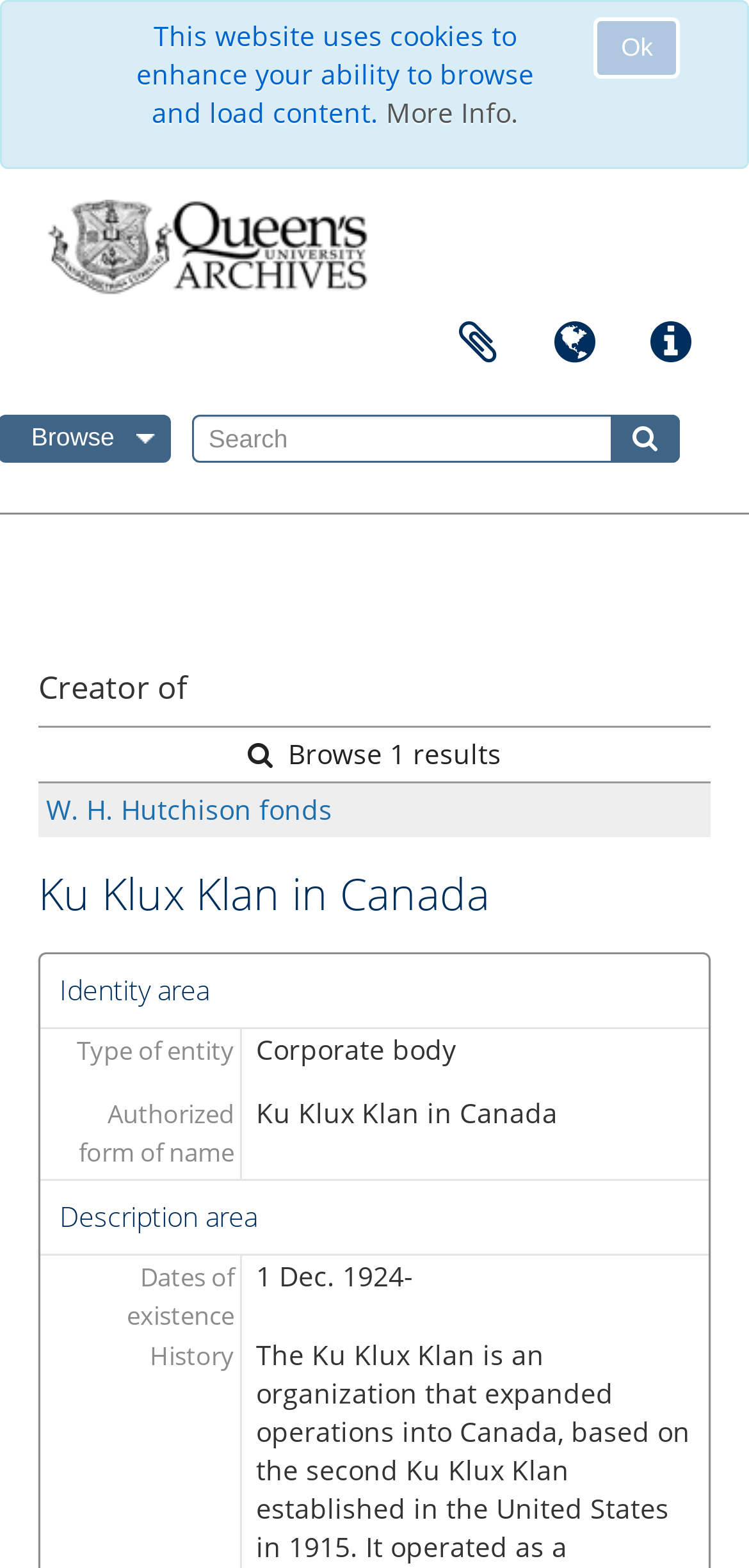What is the type of the archival holdings' creator?
Based on the image, provide your answer in one word or phrase.

Corporate body